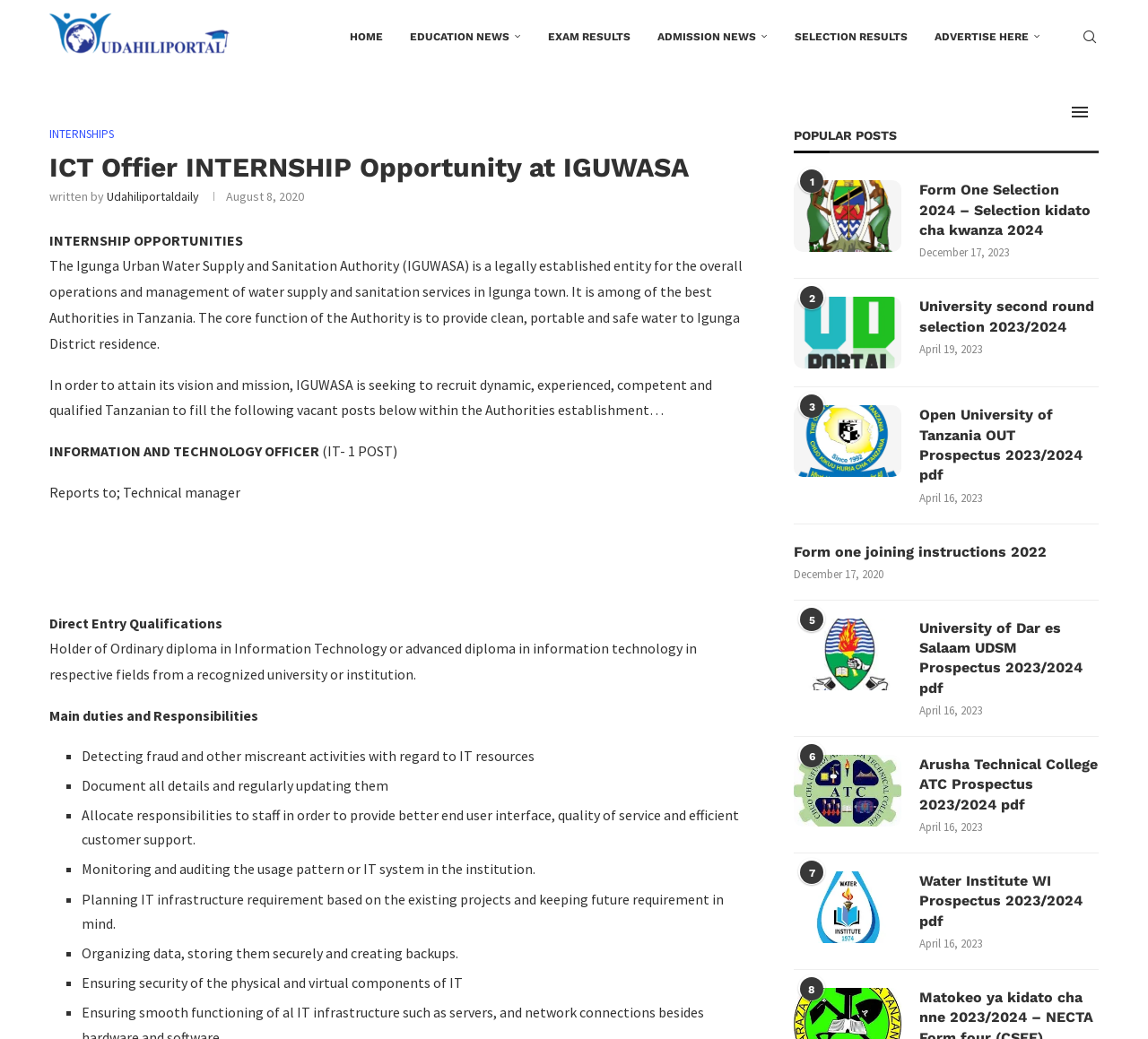Find the bounding box coordinates for the element that must be clicked to complete the instruction: "Read the 'ICT Offier INTERNSHIP Opportunity at IGUWASA' article". The coordinates should be four float numbers between 0 and 1, indicated as [left, top, right, bottom].

[0.043, 0.145, 0.652, 0.176]